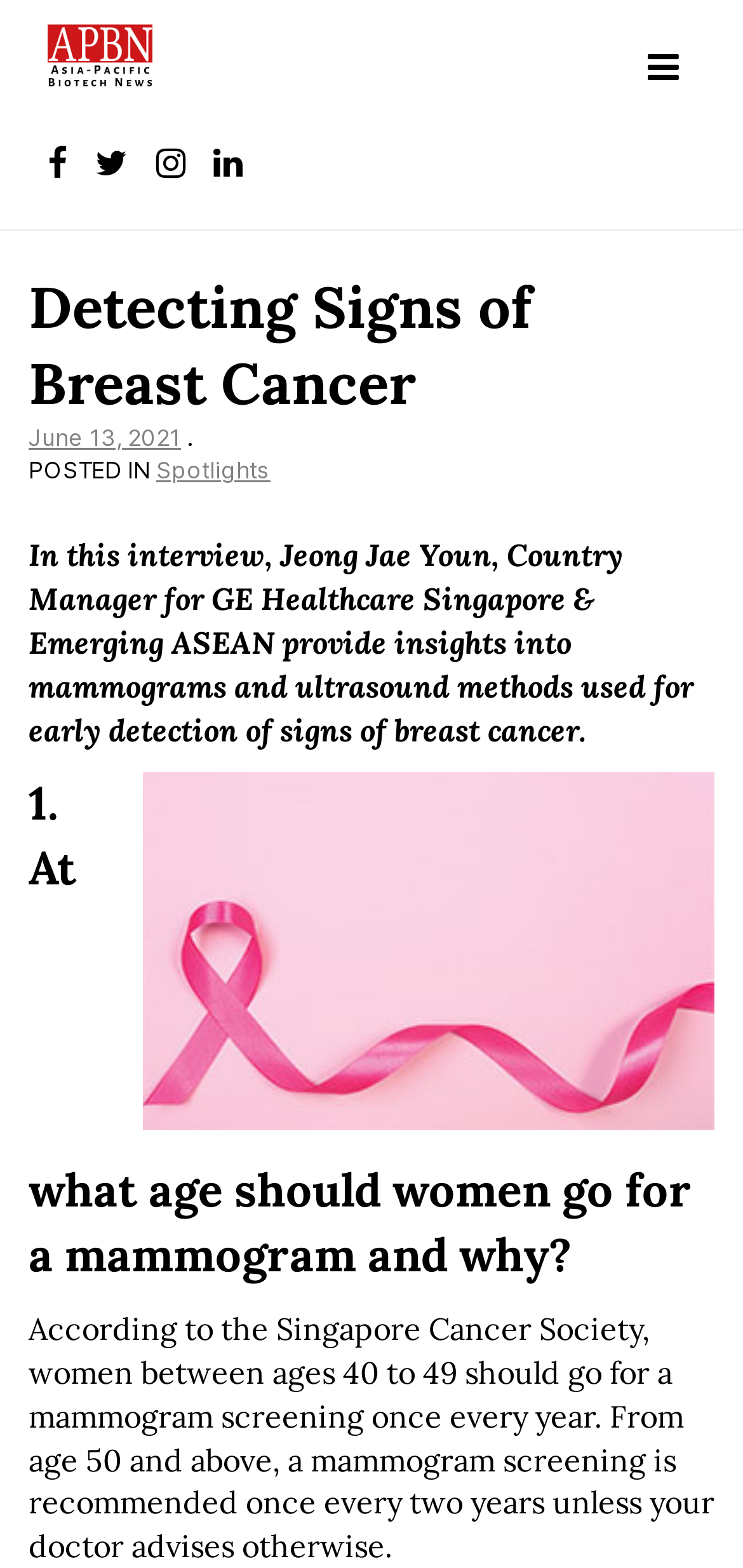Find the bounding box coordinates for the UI element that matches this description: "Home Products & Services".

None